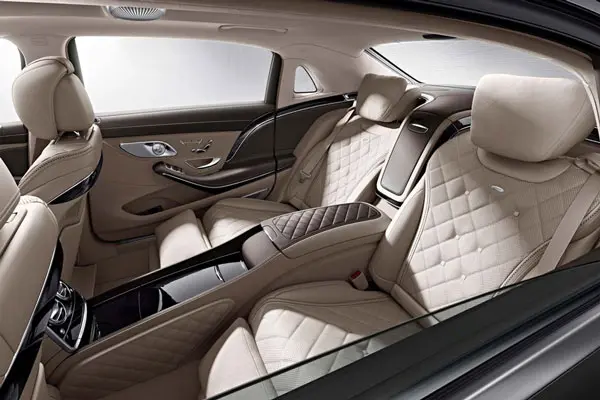Please examine the image and provide a detailed answer to the question: Are the front and rear seats ergonomically designed?

According to the caption, the front and rear seats are ergonomically designed, complete with headrests and ample legroom, providing a first-class travel experience for passengers.